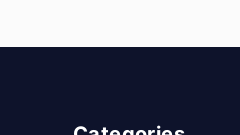Give a comprehensive caption for the image.

The image features a bold and modern design element that emphasizes the word "Categories," set against a contrasting dark background. The text is likely intended to guide users in navigating the various sections of the webpage, providing an overview of topics or themes available for exploration. This call to action is visually striking, contributing to the overall user experience by enhancing accessibility and organization within the content. The design aims to facilitate easy navigation, helping users quickly locate relevant articles or posts associated with different categories.